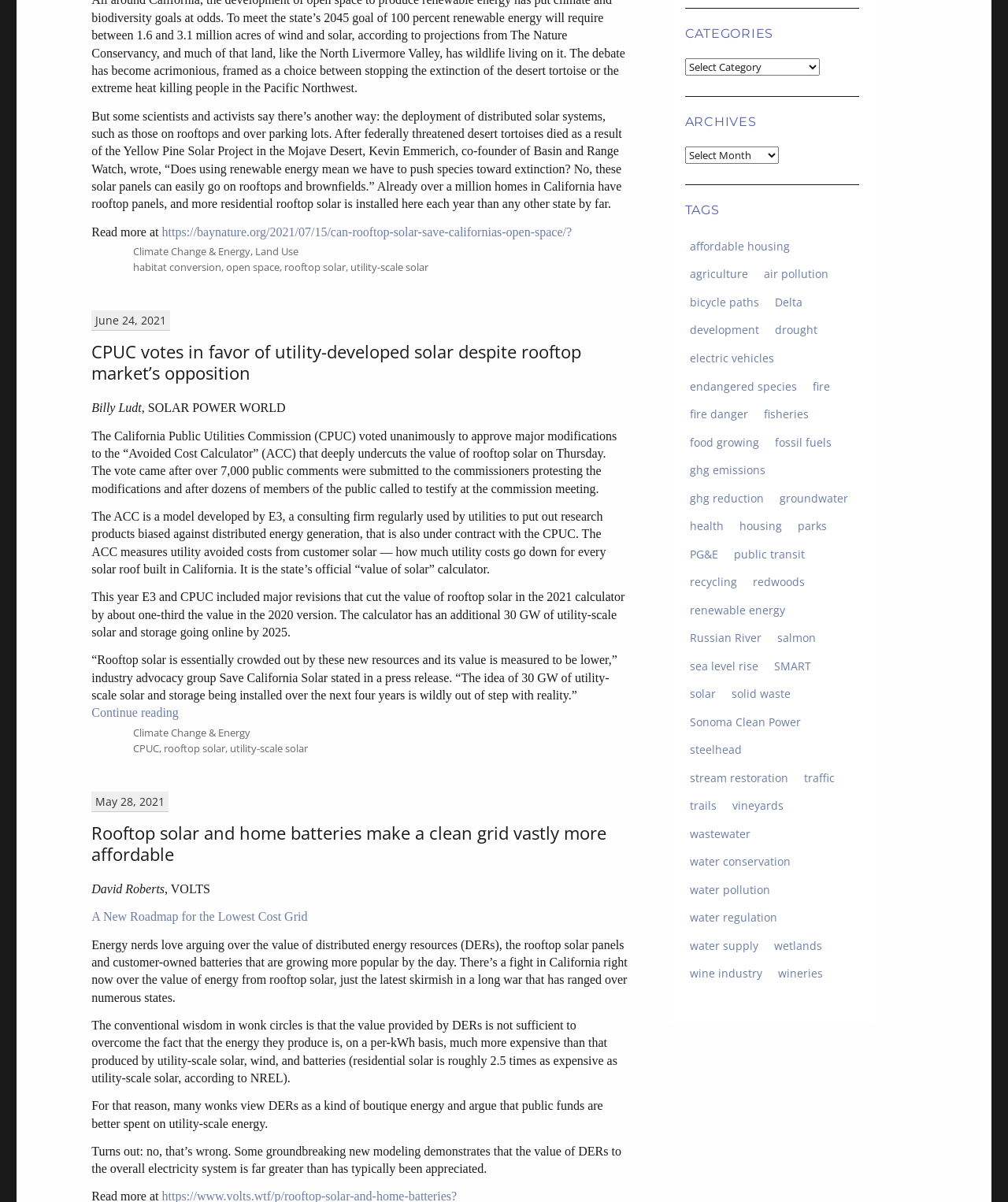What is the date of the third article?
Please give a detailed and elaborate answer to the question.

I looked at the third article element and found the date mentioned in the text, which is 'May 28, 2021'.